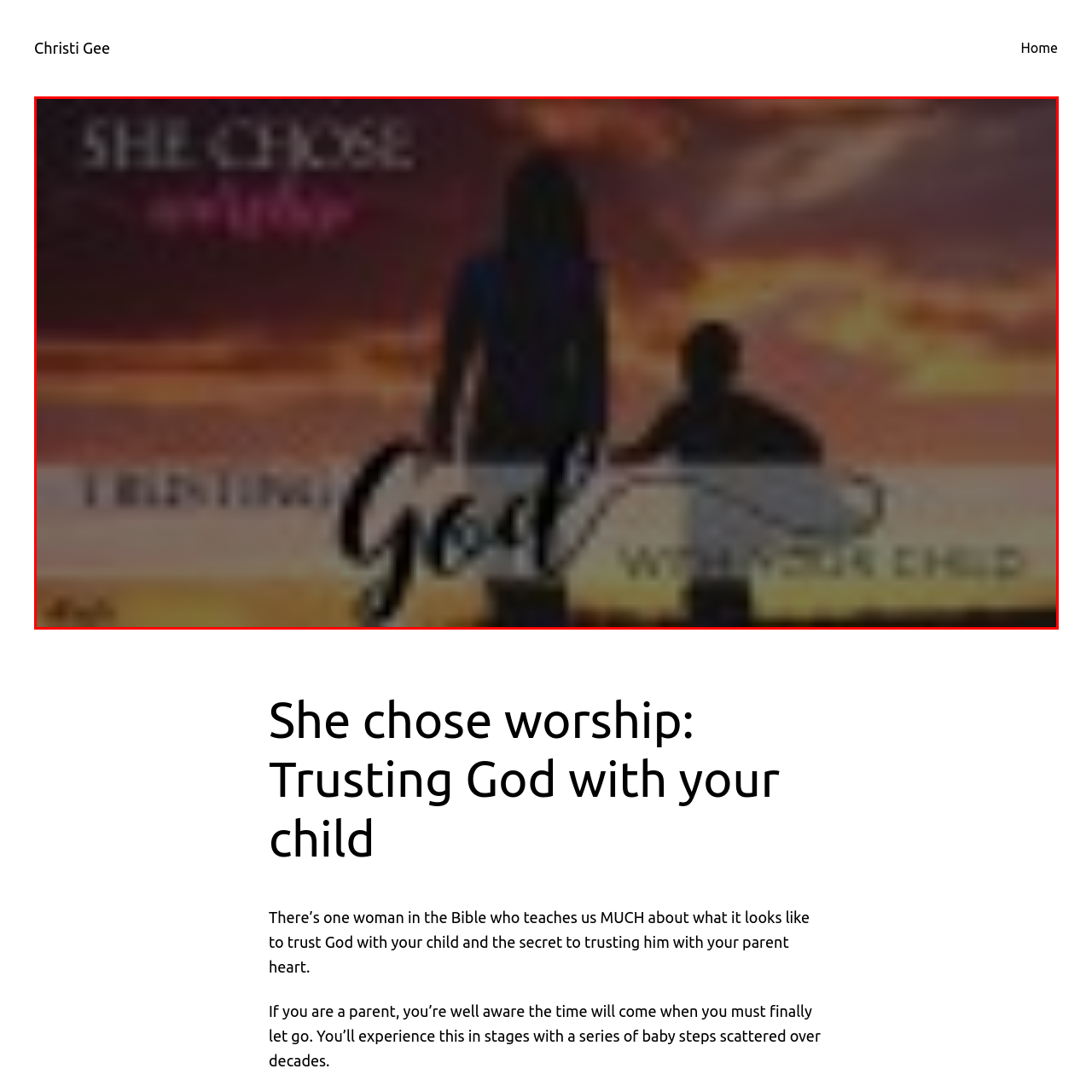Explain comprehensively what is shown in the image marked by the red outline.

The image features a powerful and serene scene depicting a silhouette of a woman and a child standing together against a backdrop of a colorful sunset. The text overlay reads "SHE CHOSE worship: TRUSTING God WITH YOUR CHILD," highlighting themes of faith, surrender, and parental guidance. This visual representation conveys a poignant message about the journey of trusting God while nurturing a child, emphasizing the emotional bond and the challenges of letting go as children grow. The warm hues of the sunset create a comforting atmosphere, inviting viewers to reflect on the importance of faith in parenting and the strength found in spirituality.